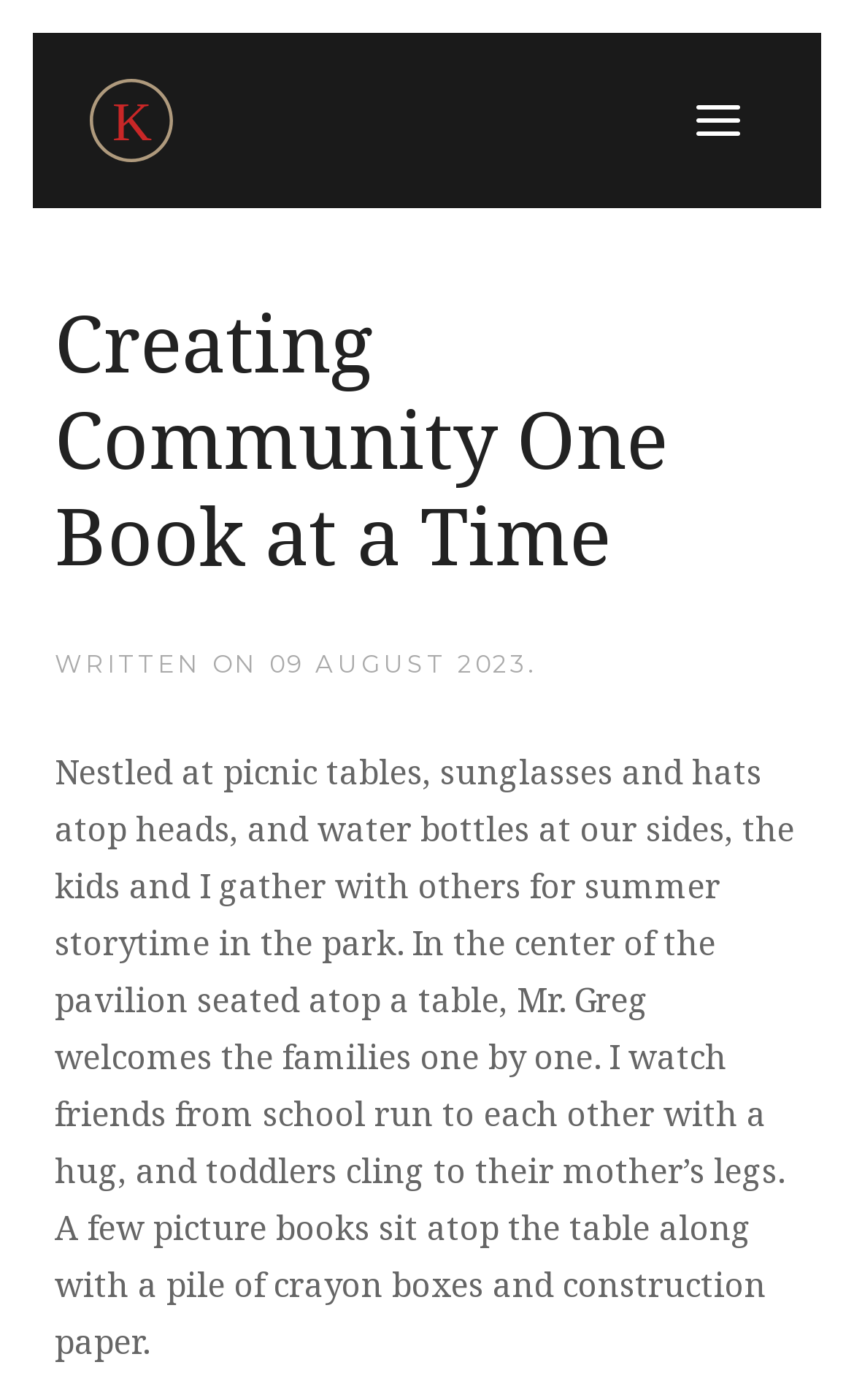Identify the bounding box coordinates for the UI element described as: "E-mail".

[0.322, 0.836, 0.678, 0.899]